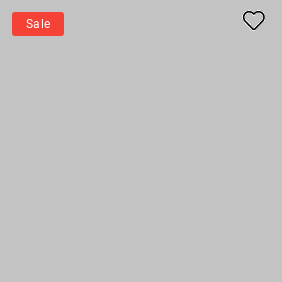Give a succinct answer to this question in a single word or phrase: 
What does the heart icon signify?

Wishlist or favorites